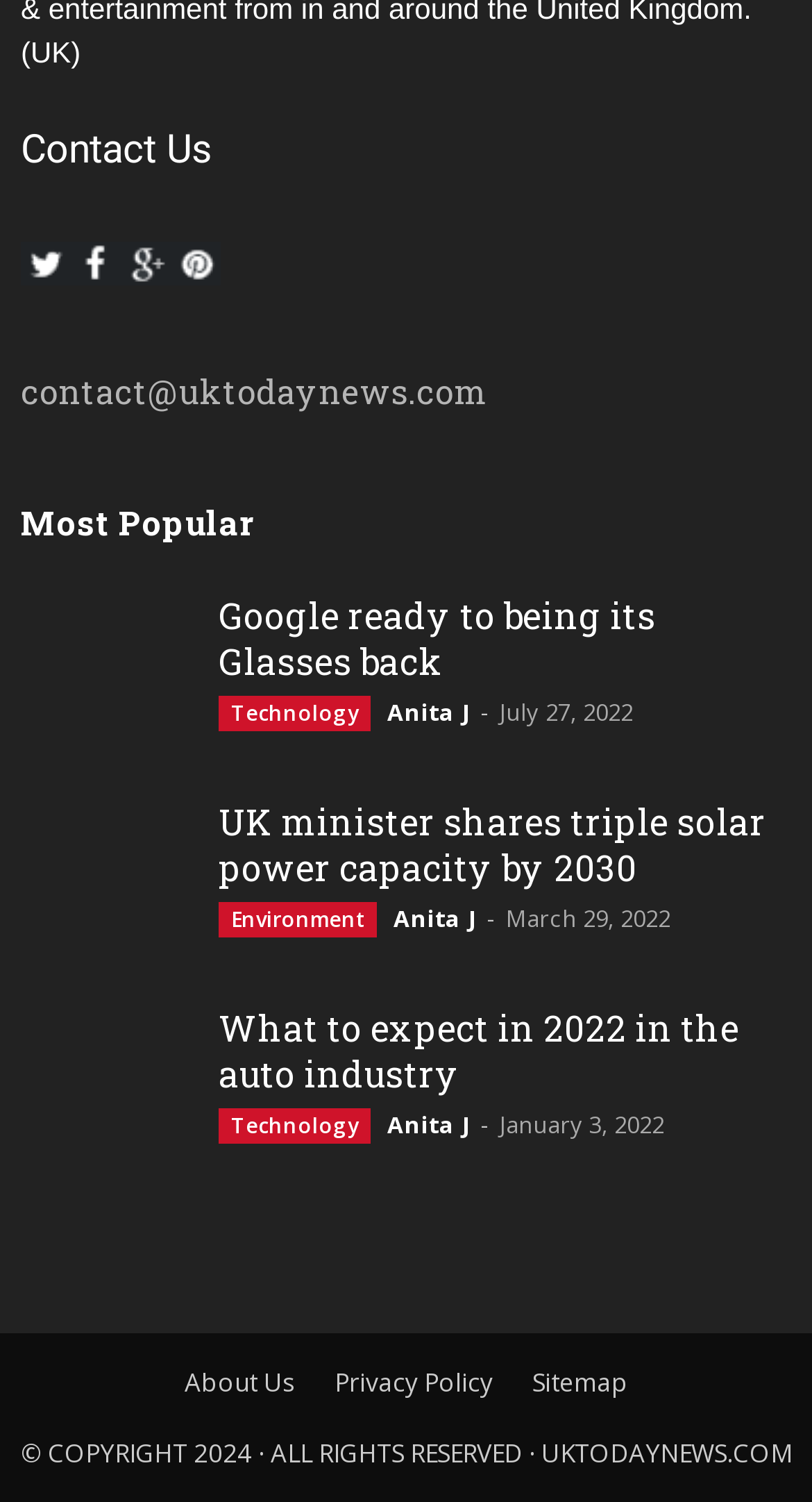How many links are there in the 'Most Popular' section?
Utilize the information in the image to give a detailed answer to the question.

I counted the links under the 'Most Popular' heading, which are 'Google ready to being its Glasses back', 'UK minister shares triple solar power capacity by 2030', and 'What to expect in 2022 in the auto industry'.